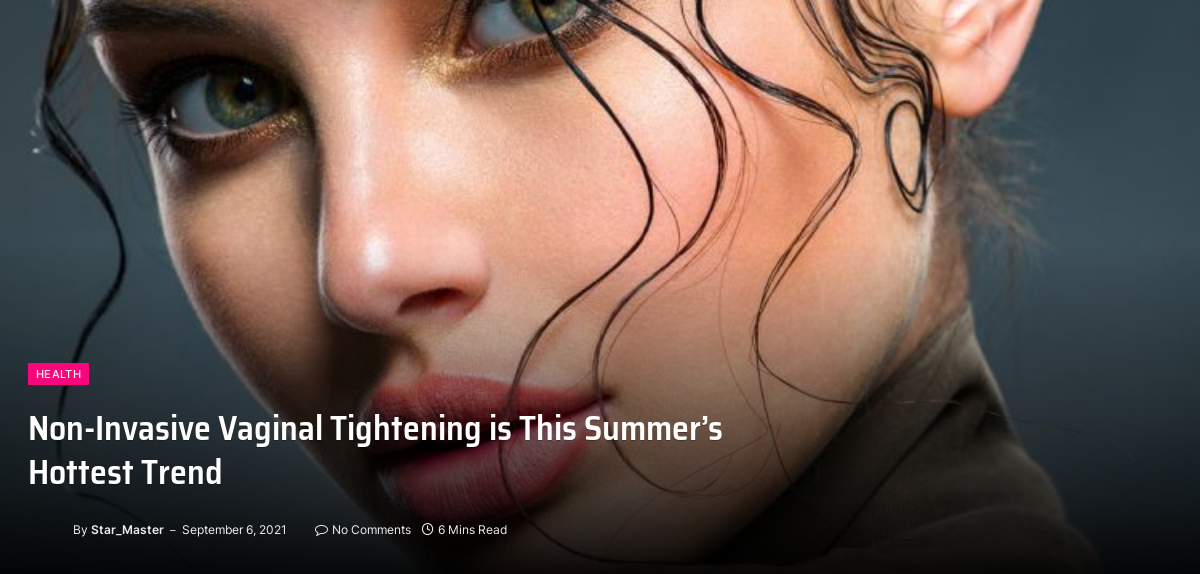Summarize the image with a detailed caption.

This captivating image accompanies an article titled "Non-Invasive Vaginal Tightening is This Summer’s Hottest Trend," penned by Star_Master and published on September 6, 2021. The focus of the image is a close-up of a woman's face, showcasing her striking features, with an emphasis on her expressive eyes and glossy lips. Delicate strands of hair frame her face, enhancing the overall aesthetic appeal. The article, categorized under the Health section, aims to explore contemporary trends in women's health and wellness, particularly highlighting non-invasive treatments. Beneath the title, additional details indicate that the article has no comments yet and is expected to take about six minutes to read.